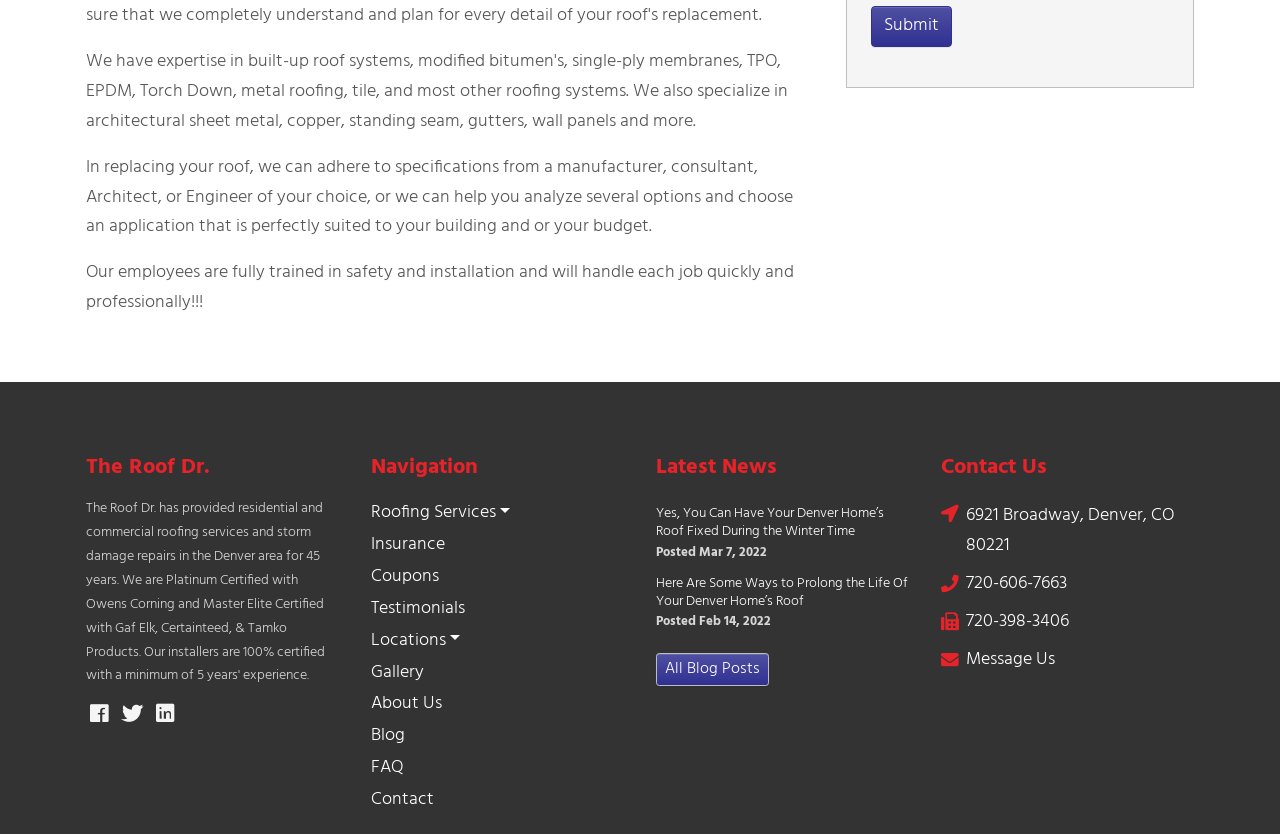What is the latest news article about?
Craft a detailed and extensive response to the question.

The latest news article is titled 'Yes, You Can Have Your Denver Home’s Roof Fixed During the Winter Time' which suggests that the article is about fixing roofs during winter.